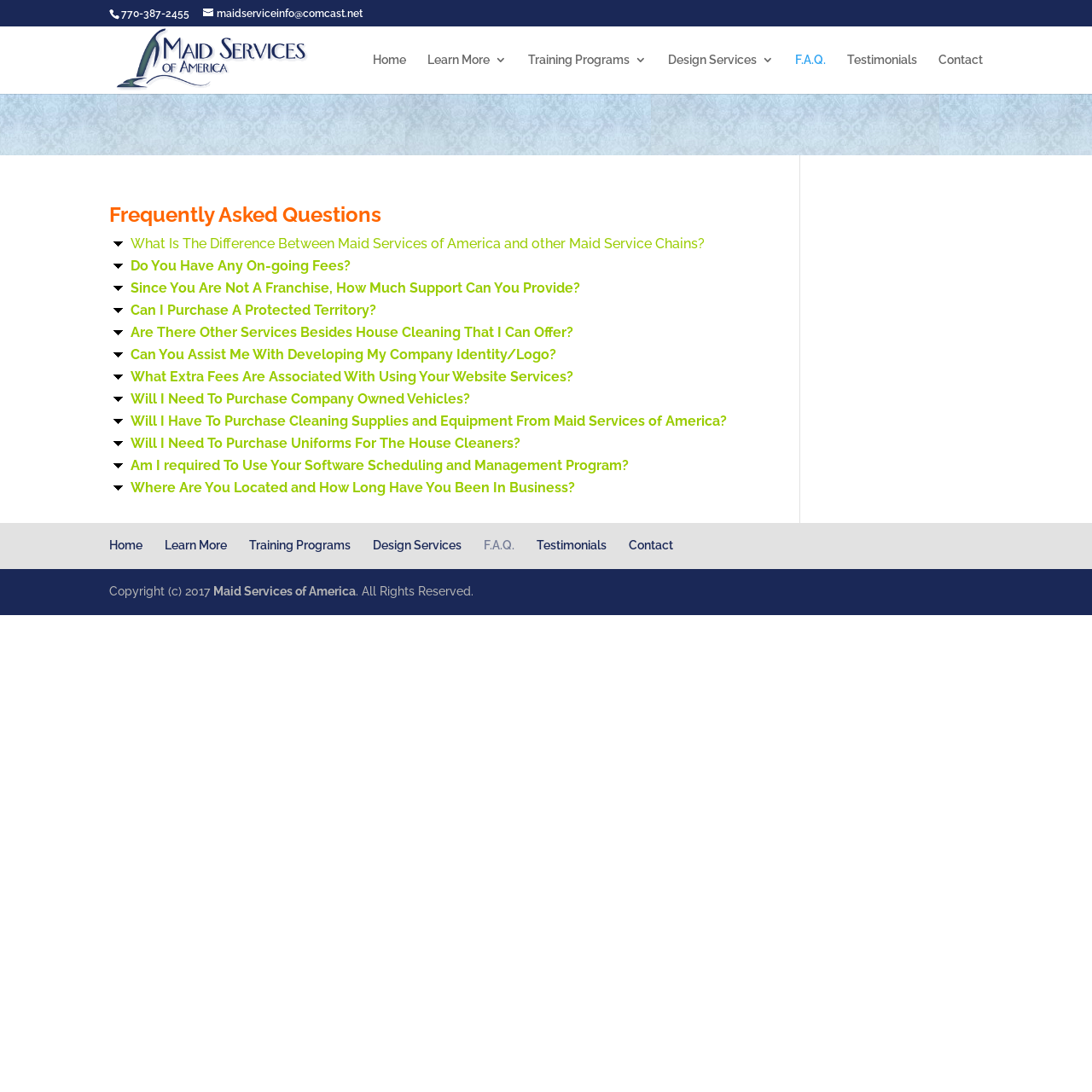Show the bounding box coordinates of the element that should be clicked to complete the task: "view 'Testimonials'".

[0.776, 0.049, 0.84, 0.086]